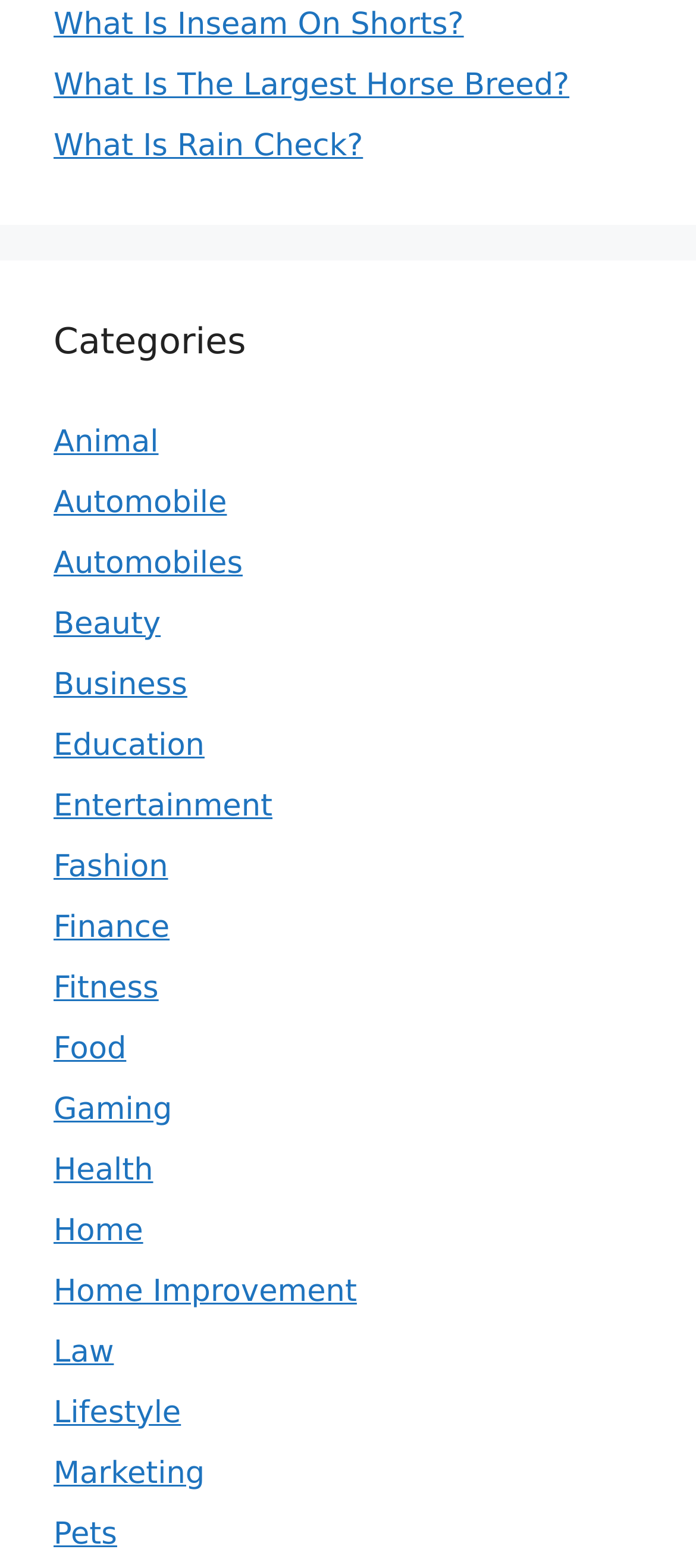Can you pinpoint the bounding box coordinates for the clickable element required for this instruction: "explore 'Entertainment'"? The coordinates should be four float numbers between 0 and 1, i.e., [left, top, right, bottom].

[0.077, 0.503, 0.391, 0.525]